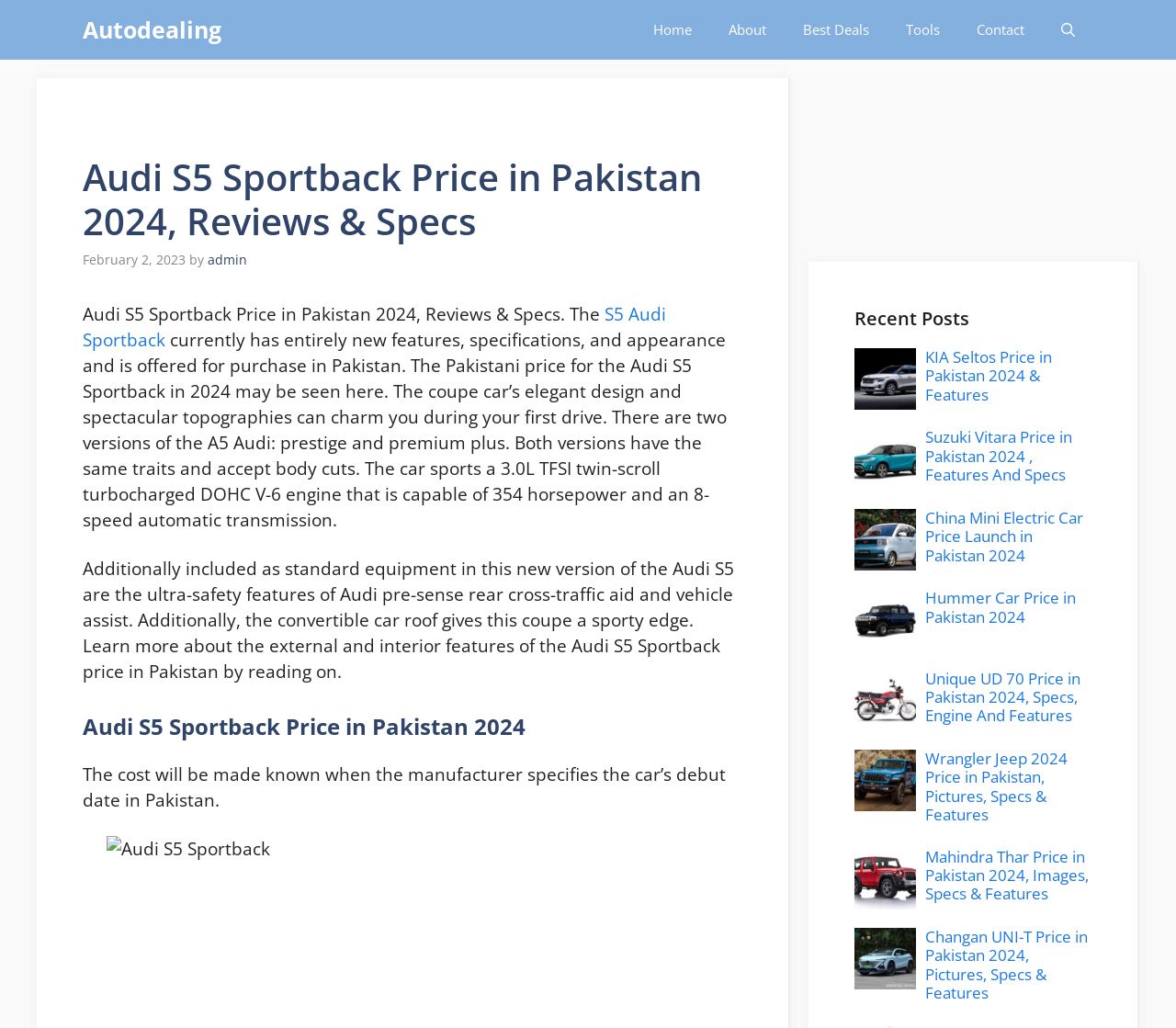Using the image as a reference, answer the following question in as much detail as possible:
What is the transmission type of the Audi S5 Sportback?

The webpage states that the Audi S5 Sportback has an '8-speed automatic transmission'.